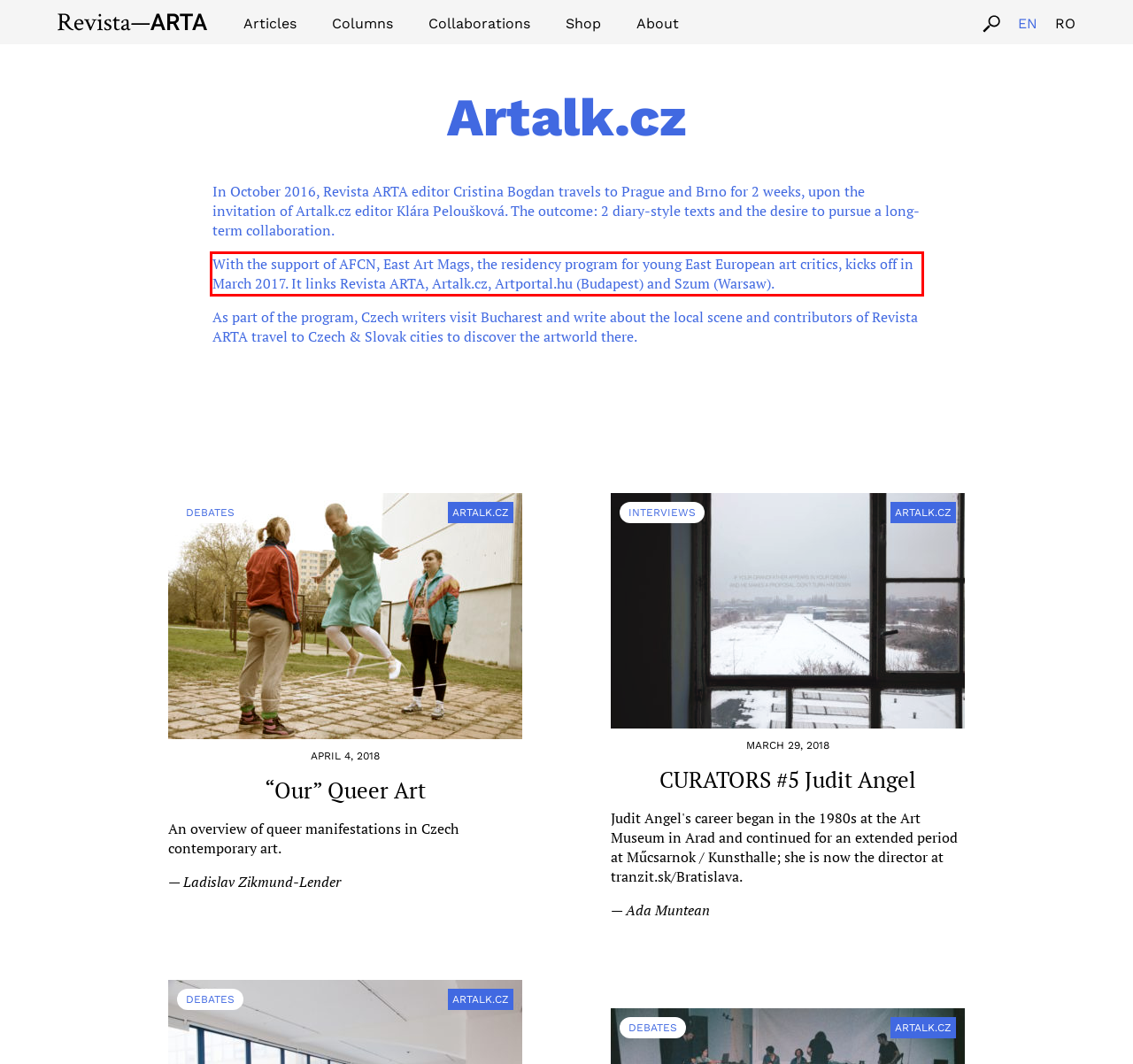In the screenshot of the webpage, find the red bounding box and perform OCR to obtain the text content restricted within this red bounding box.

With the support of AFCN, East Art Mags, the residency program for young East European art critics, kicks off in March 2017. It links Revista ARTA, Artalk.cz, Artportal.hu (Budapest) and Szum (Warsaw).